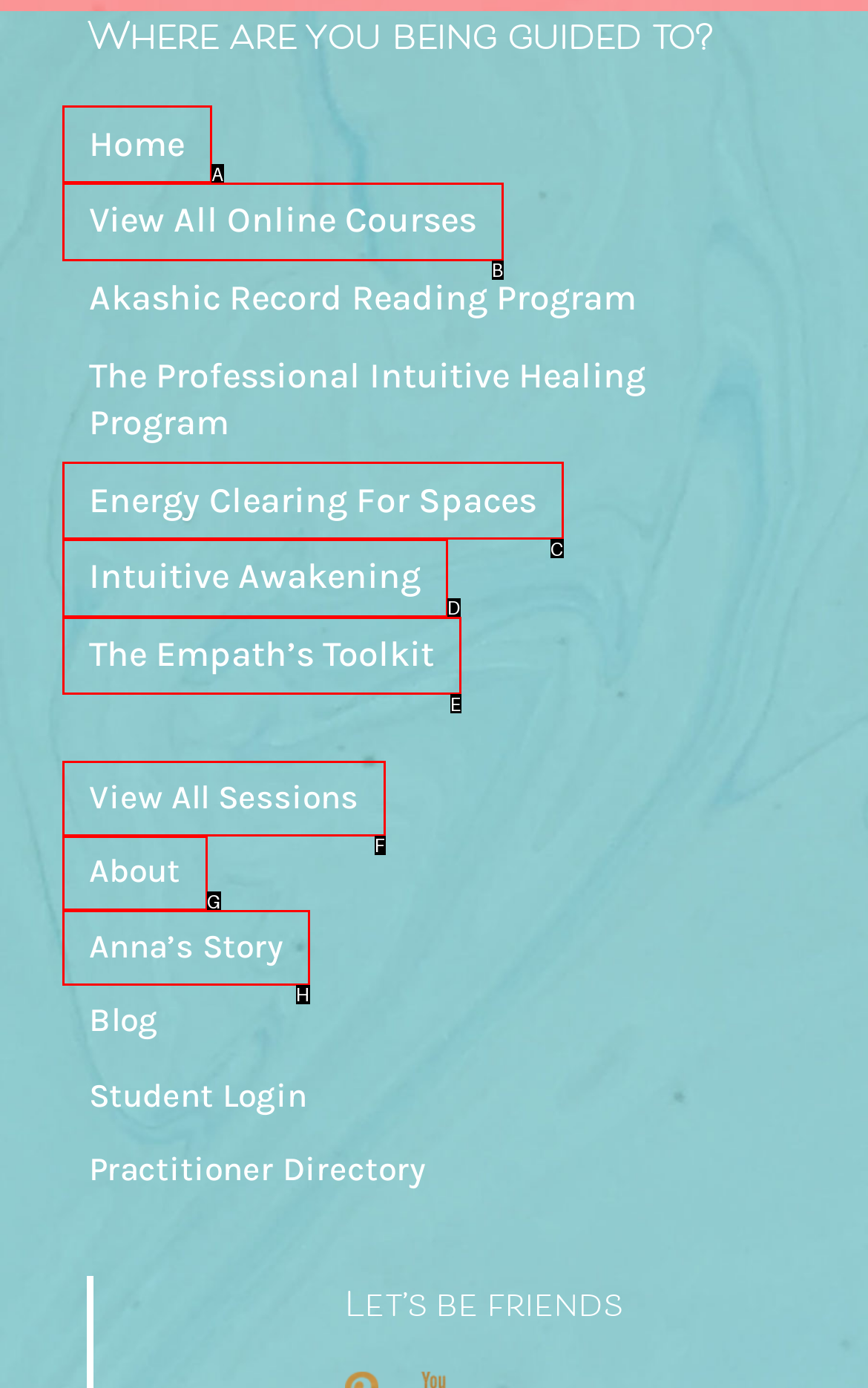Identify which lettered option to click to carry out the task: go to home page. Provide the letter as your answer.

A